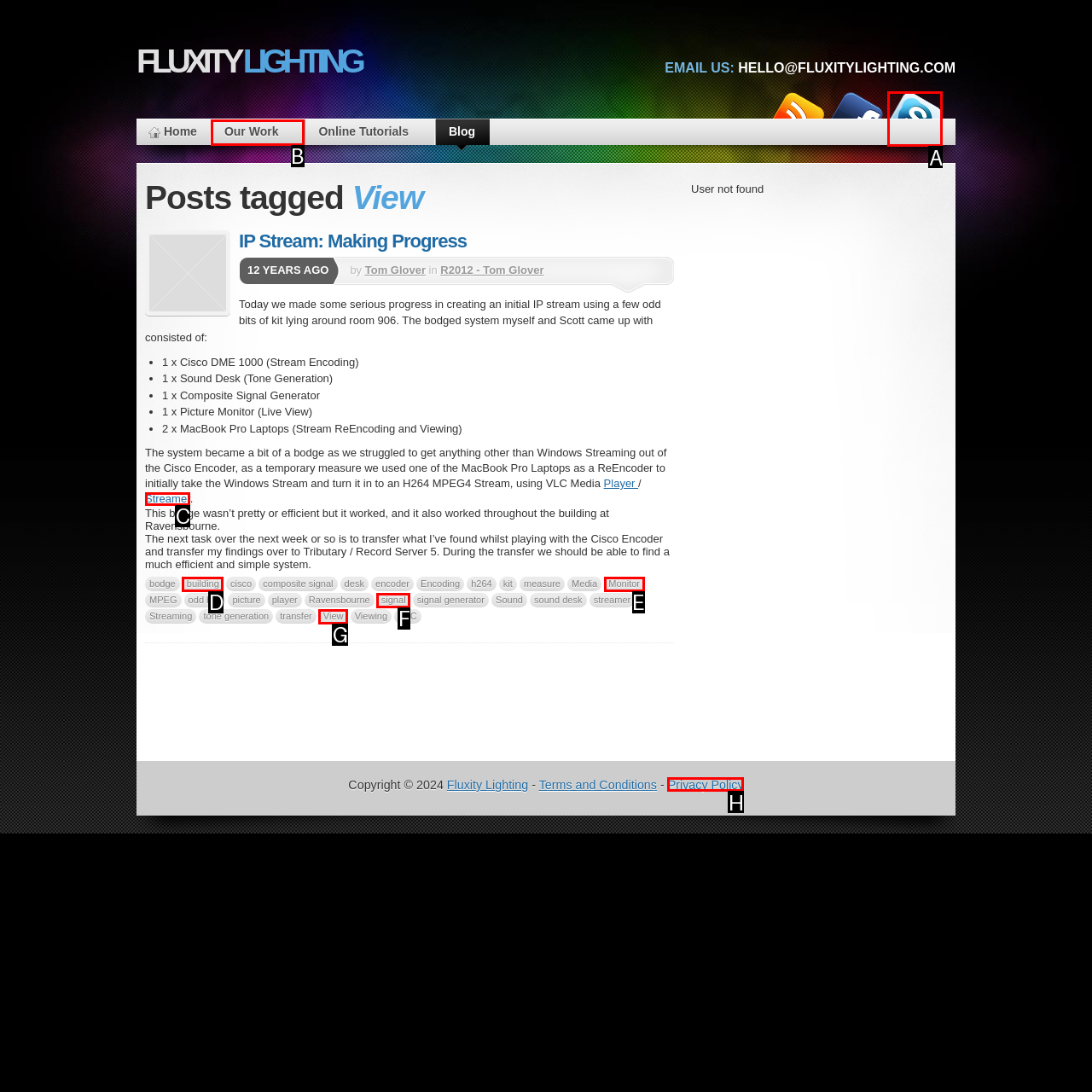Determine the letter of the element I should select to fulfill the following instruction: Chat to us. Just provide the letter.

A